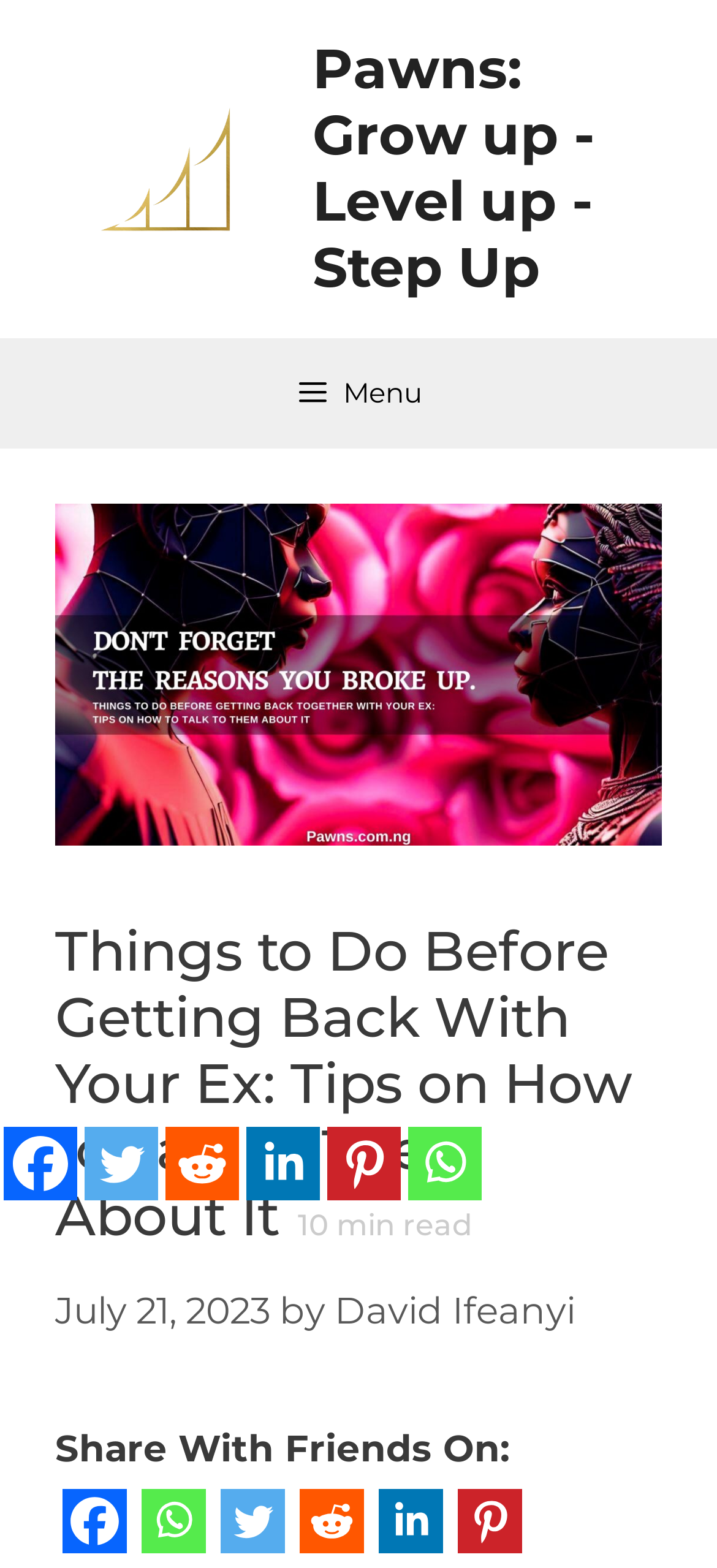When was the article published?
Provide a detailed and extensive answer to the question.

The publication date of the article can be found in the section below the heading, which contains the text 'July 21, 2023'.